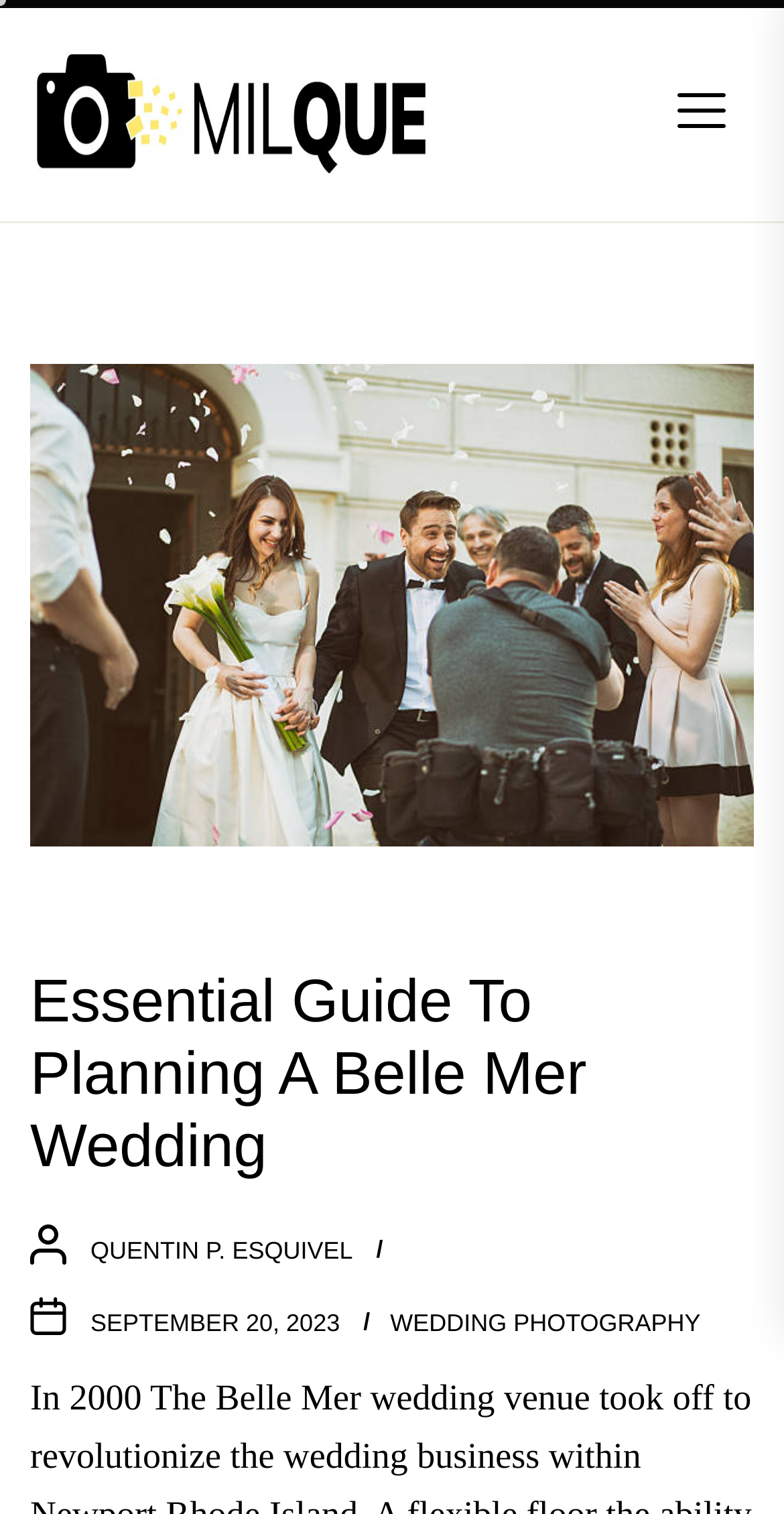Please give a short response to the question using one word or a phrase:
What is the name of the photographer?

QUENTIN P. ESQUIVEL